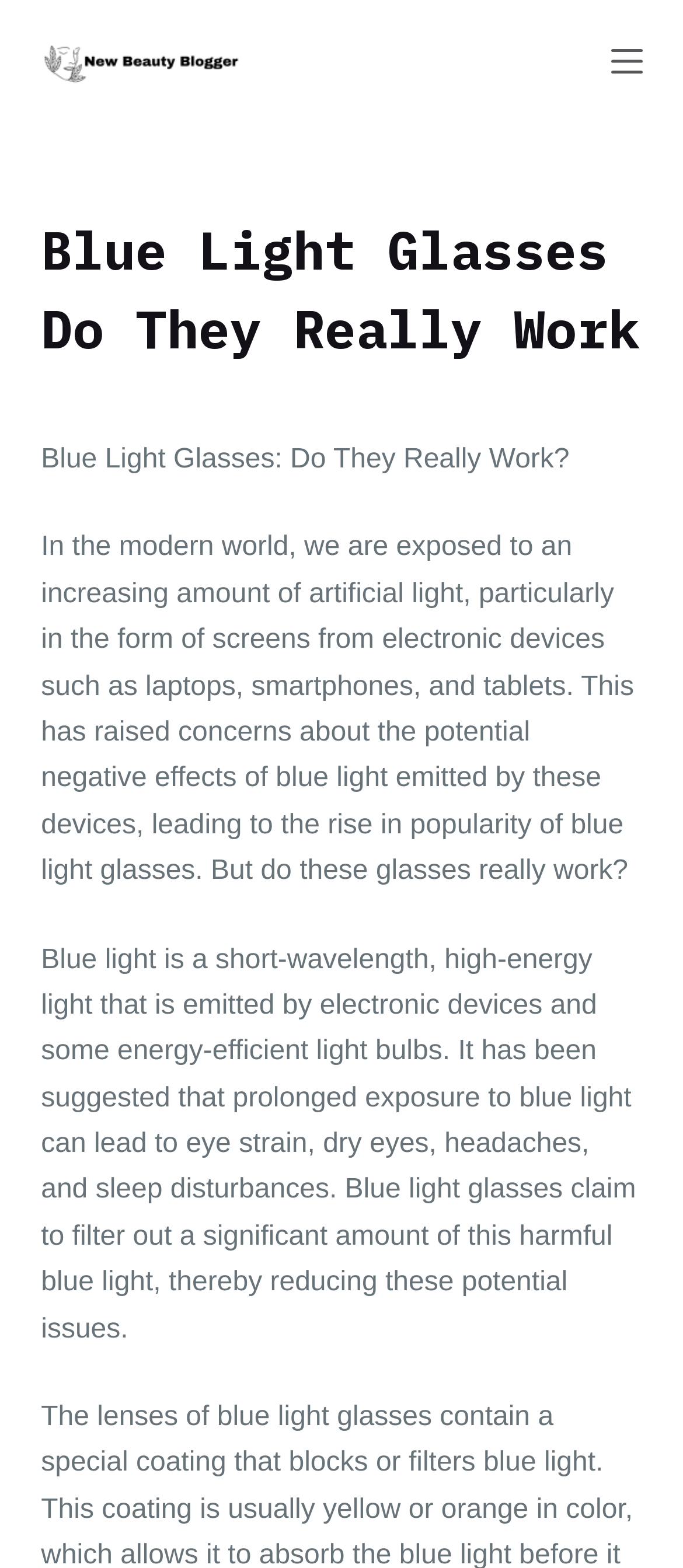Provide your answer in one word or a succinct phrase for the question: 
What type of light is blue light?

Short-wavelength, high-energy light